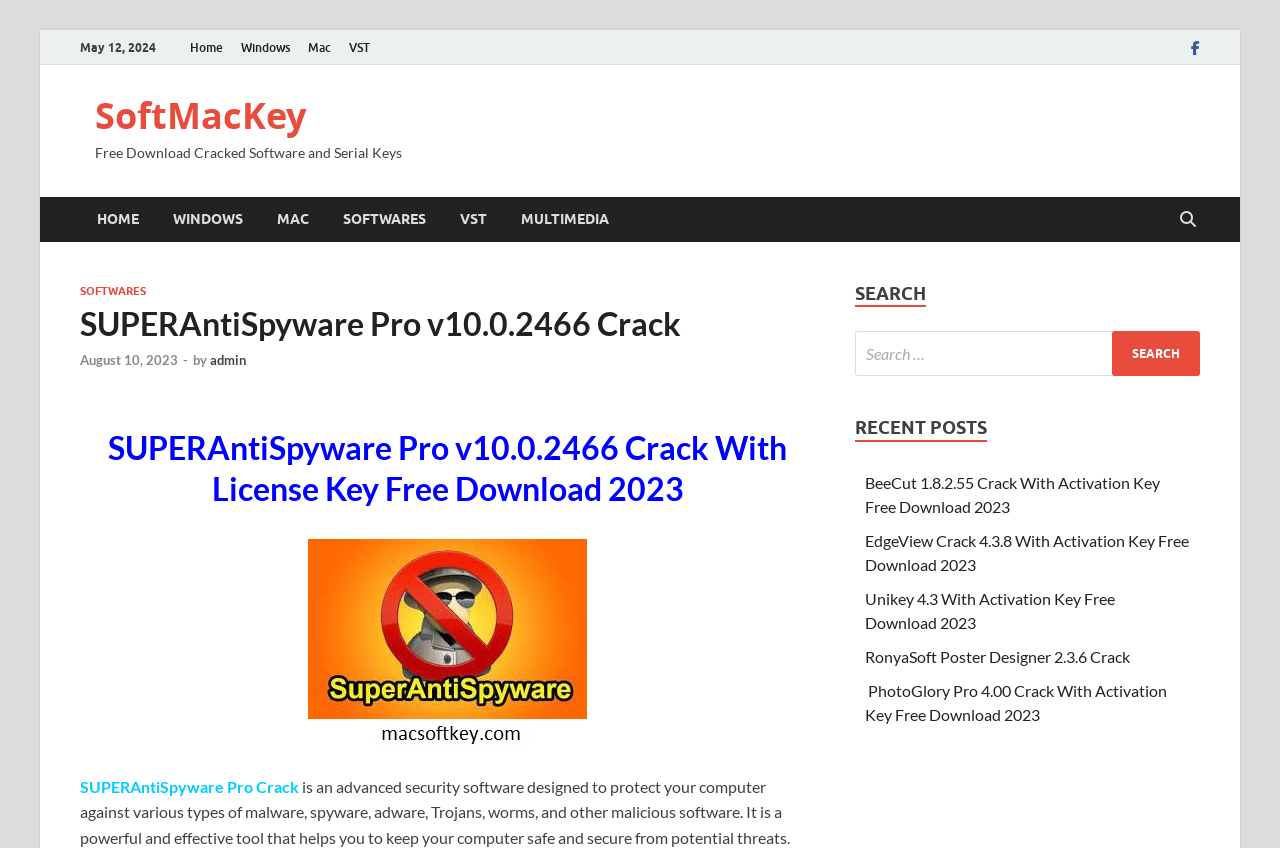Please identify the bounding box coordinates of where to click in order to follow the instruction: "Click on the Home link".

[0.141, 0.035, 0.181, 0.077]